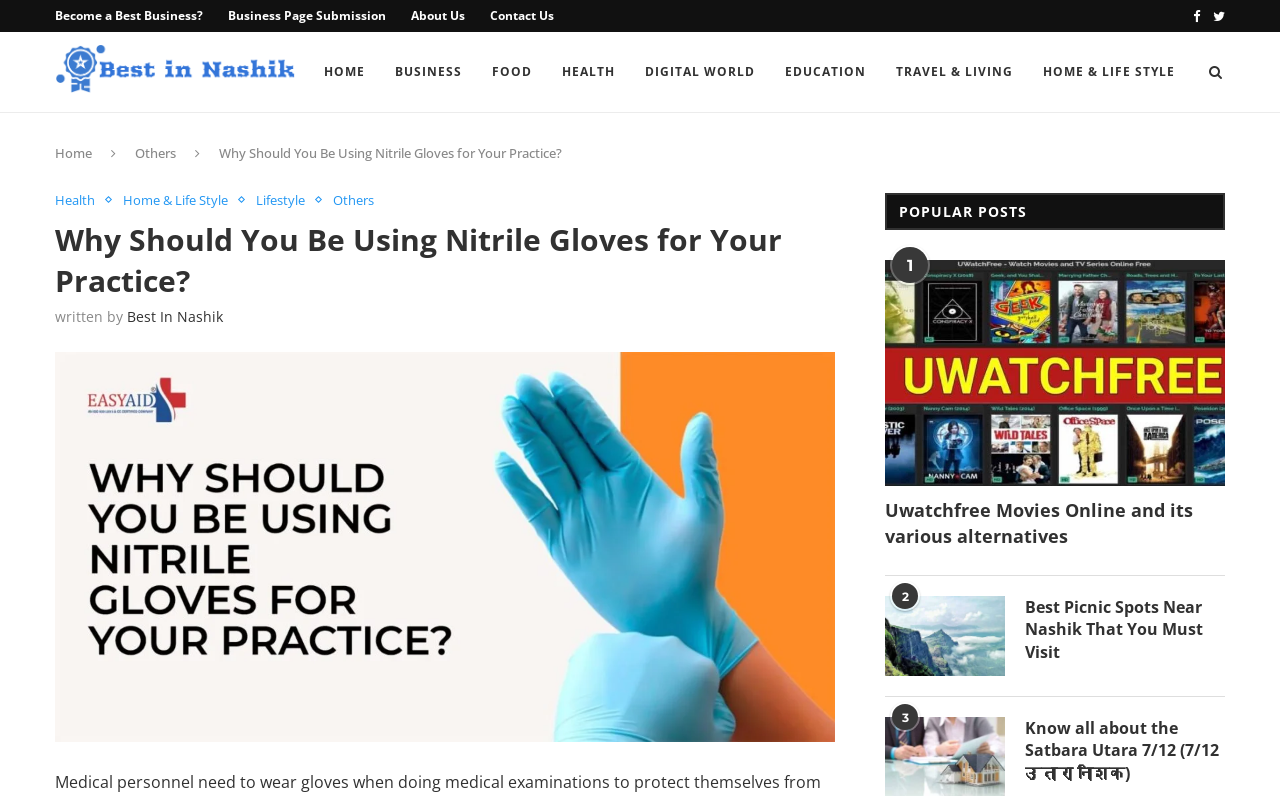Answer briefly with one word or phrase:
How many images are there on the webpage?

2